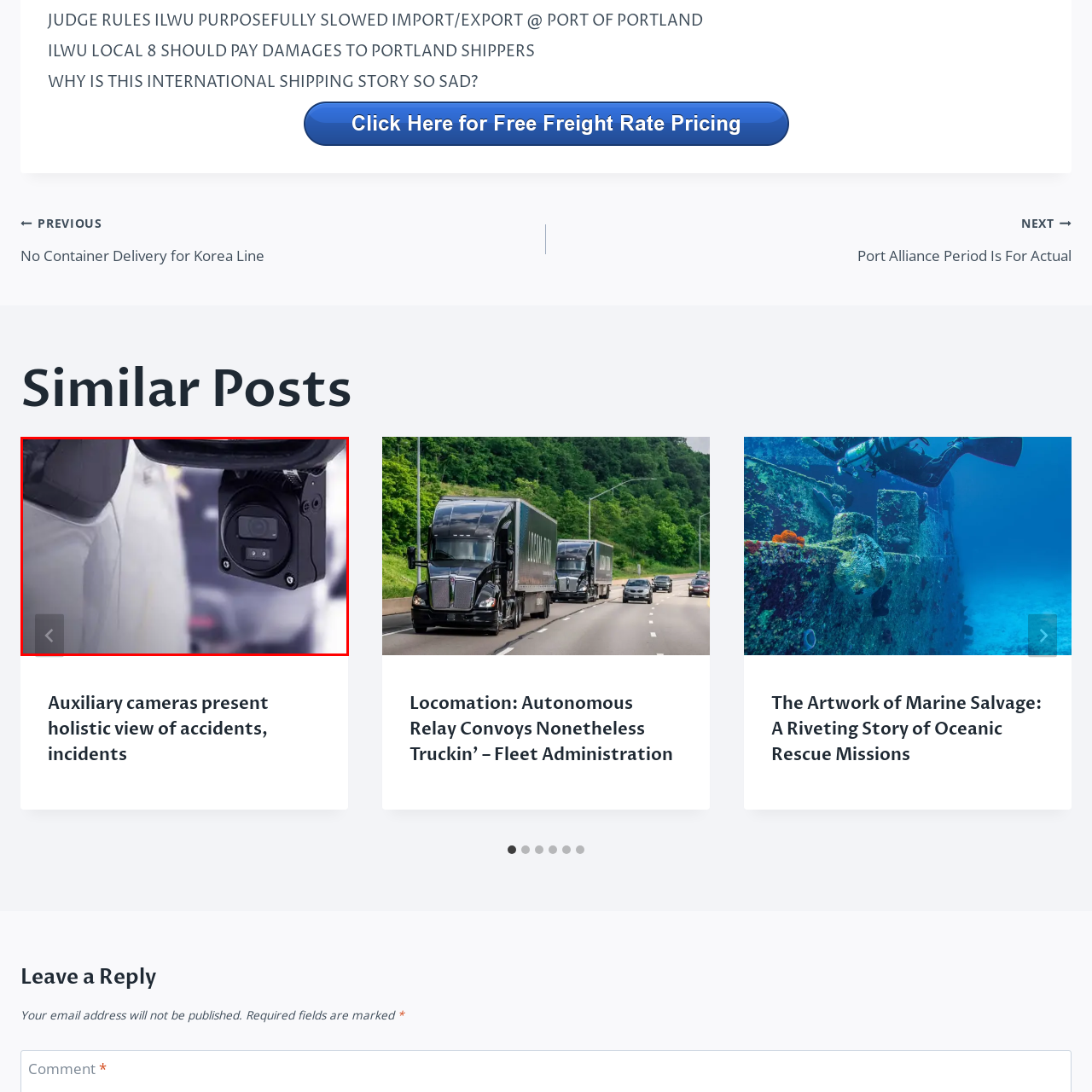Where is the camera positioned?
Please carefully analyze the image highlighted by the red bounding box and give a thorough response based on the visual information contained within that section.

The caption explicitly states that the camera is mounted on a vehicle's side mirror, which suggests that it is positioned in a way that allows it to capture footage from the vehicle's exterior and reduce blind spots.